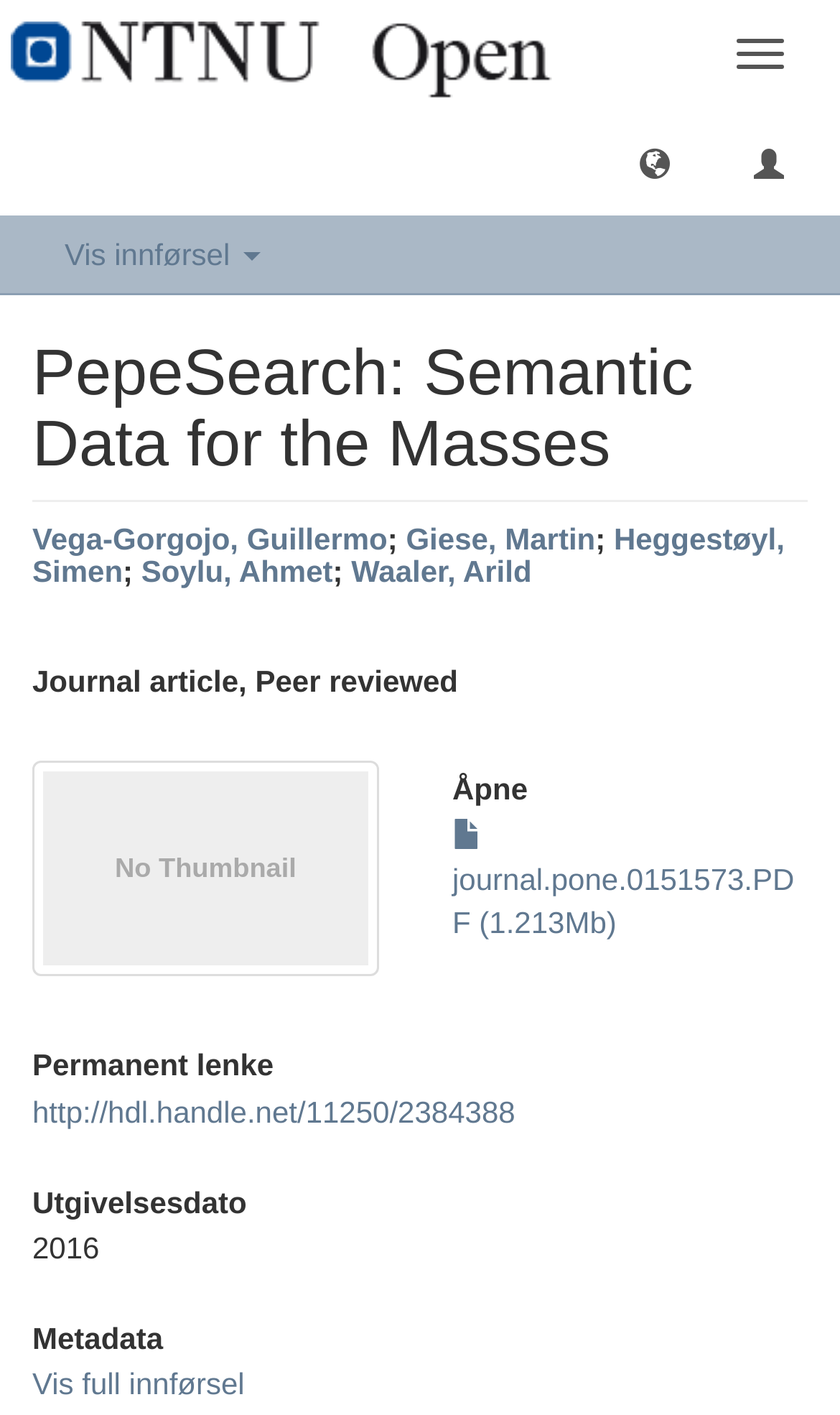Provide your answer in one word or a succinct phrase for the question: 
What is the name of the author of the journal article?

Vega-Gorgojo, Guillermo